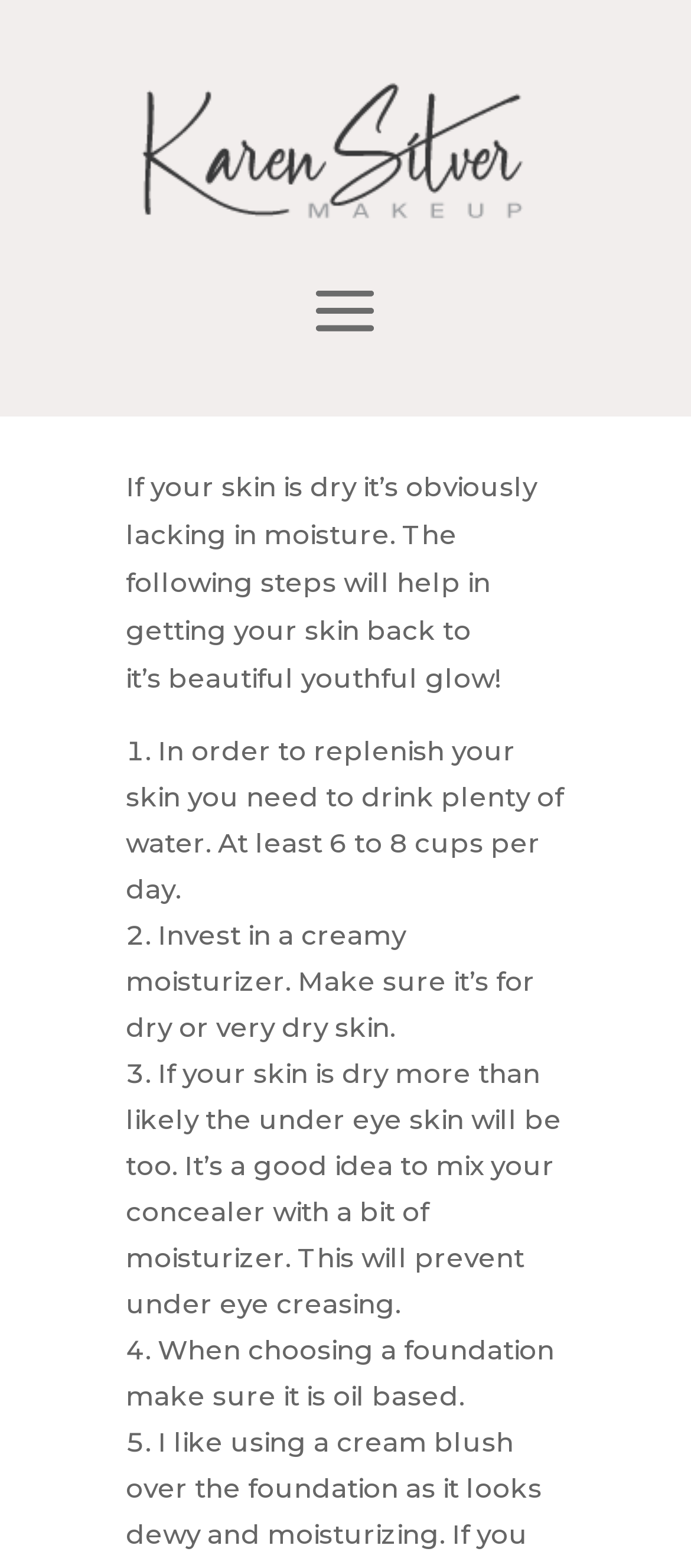What type of foundation is recommended?
Answer the question with a detailed and thorough explanation.

I read the text in the fourth list item, which says 'When choosing a foundation make sure it is oil based.' This indicates that the recommended type of foundation is oil based.